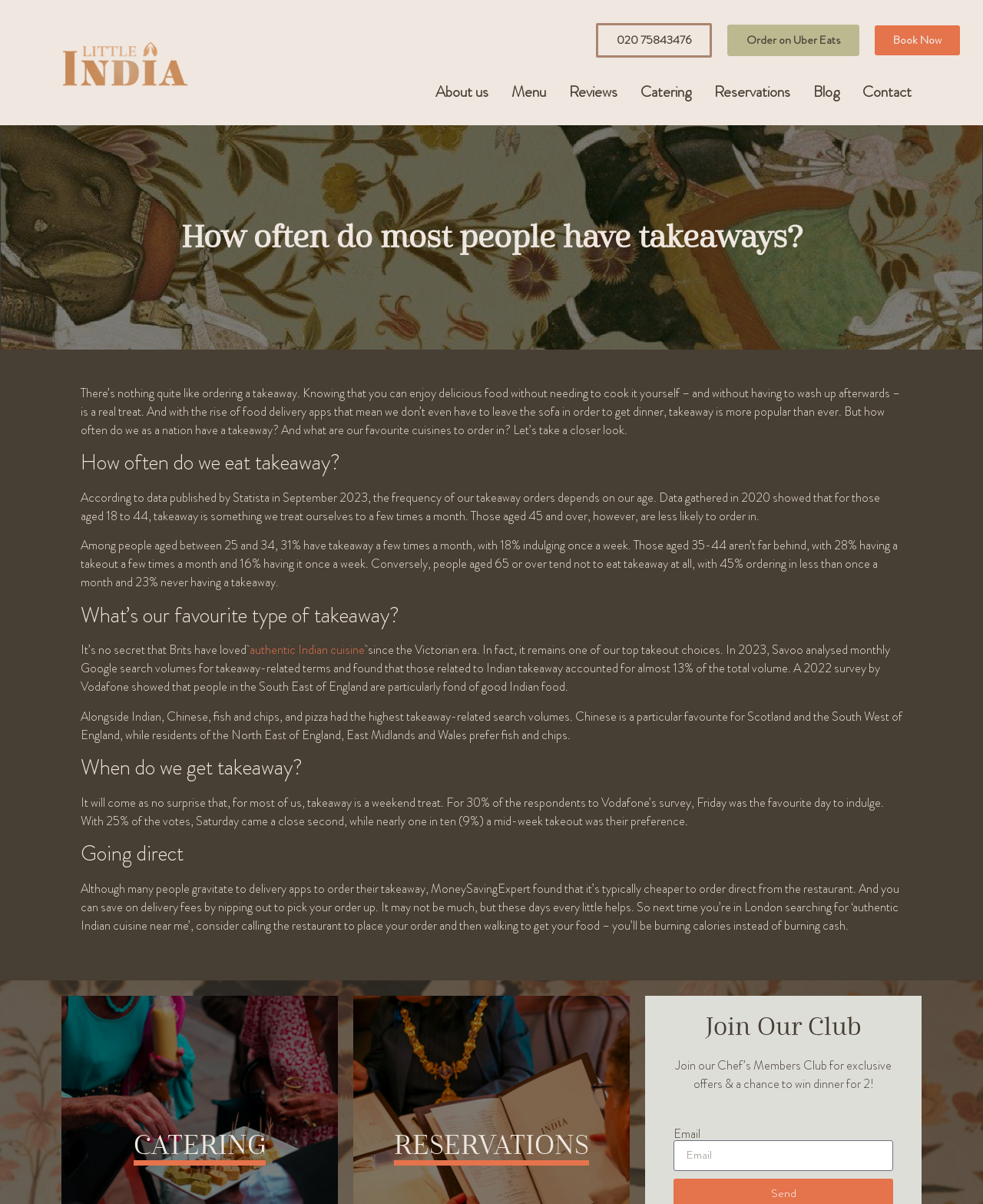What is the most popular day to order takeaway?
Please respond to the question thoroughly and include all relevant details.

According to the text, 'For 30% of the respondents to Vodafone’s survey, Friday was the favourite day to indulge.' This indicates that Friday is the most popular day to order takeaway.